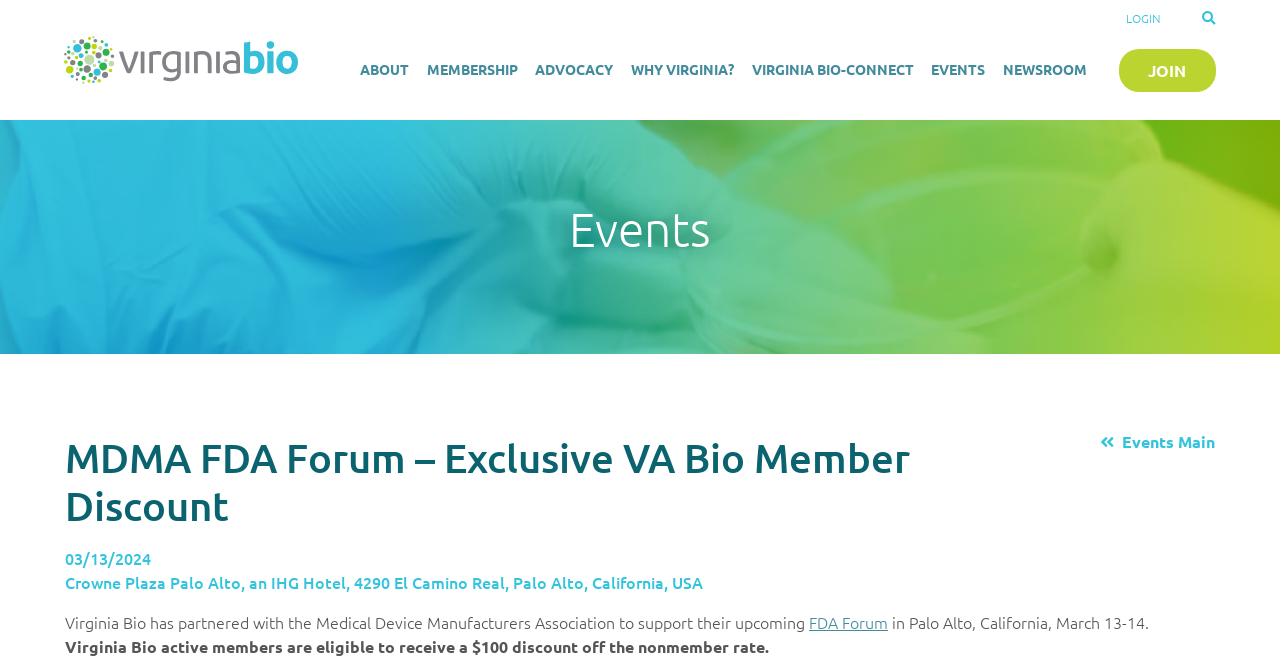Offer a meticulous description of the webpage's structure and content.

The webpage appears to be an event page for the MDMA FDA Forum, specifically highlighting an exclusive discount for Virginia Bio members. 

At the top left, there is a link to "VirginiaBio" and a brief description of the organization's mission. Below this, there is a navigation menu with links to various sections of the website, including "ABOUT", "MEMBERSHIP", "ADVOCACY", and more.

Further down, there is a section dedicated to the event, with a heading that reads "MDMA FDA Forum – Exclusive VA Bio Member Discount". This section includes the event date, "03/13/2024", and the location, "Crowne Plaza Palo Alto, an IHG Hotel, 4290 El Camino Real, Palo Alto, California, USA". 

A paragraph of text explains that Virginia Bio has partnered with the Medical Device Manufacturers Association to support the upcoming FDA Forum, and that active members are eligible to receive a $100 discount off the non-member rate. There is also a link to "FDA Forum" within this paragraph. 

On the right side of the page, there are links to "JOIN" and "LOGIN", as well as an icon represented by "\uf002".